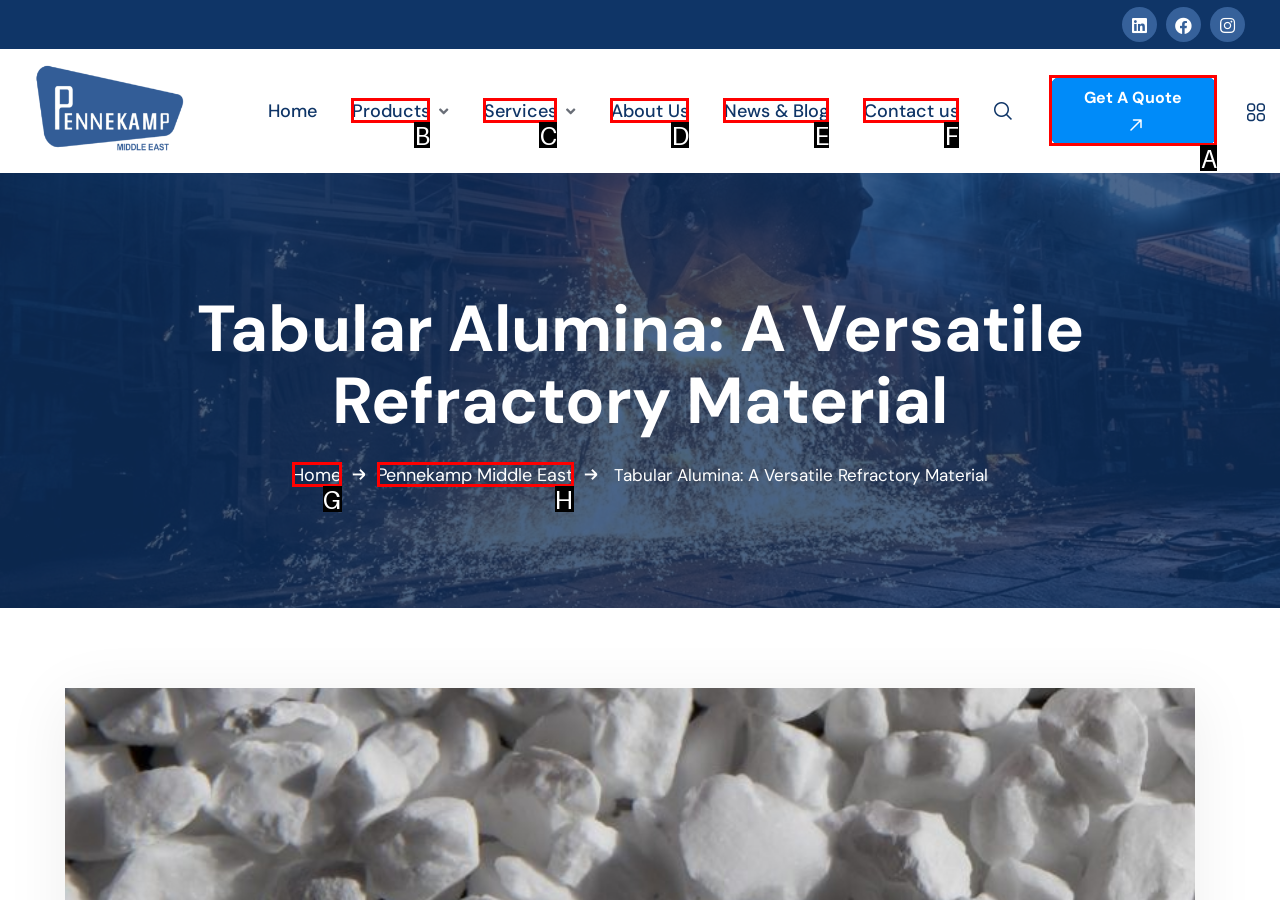Select the HTML element that corresponds to the description: About Us. Reply with the letter of the correct option.

D